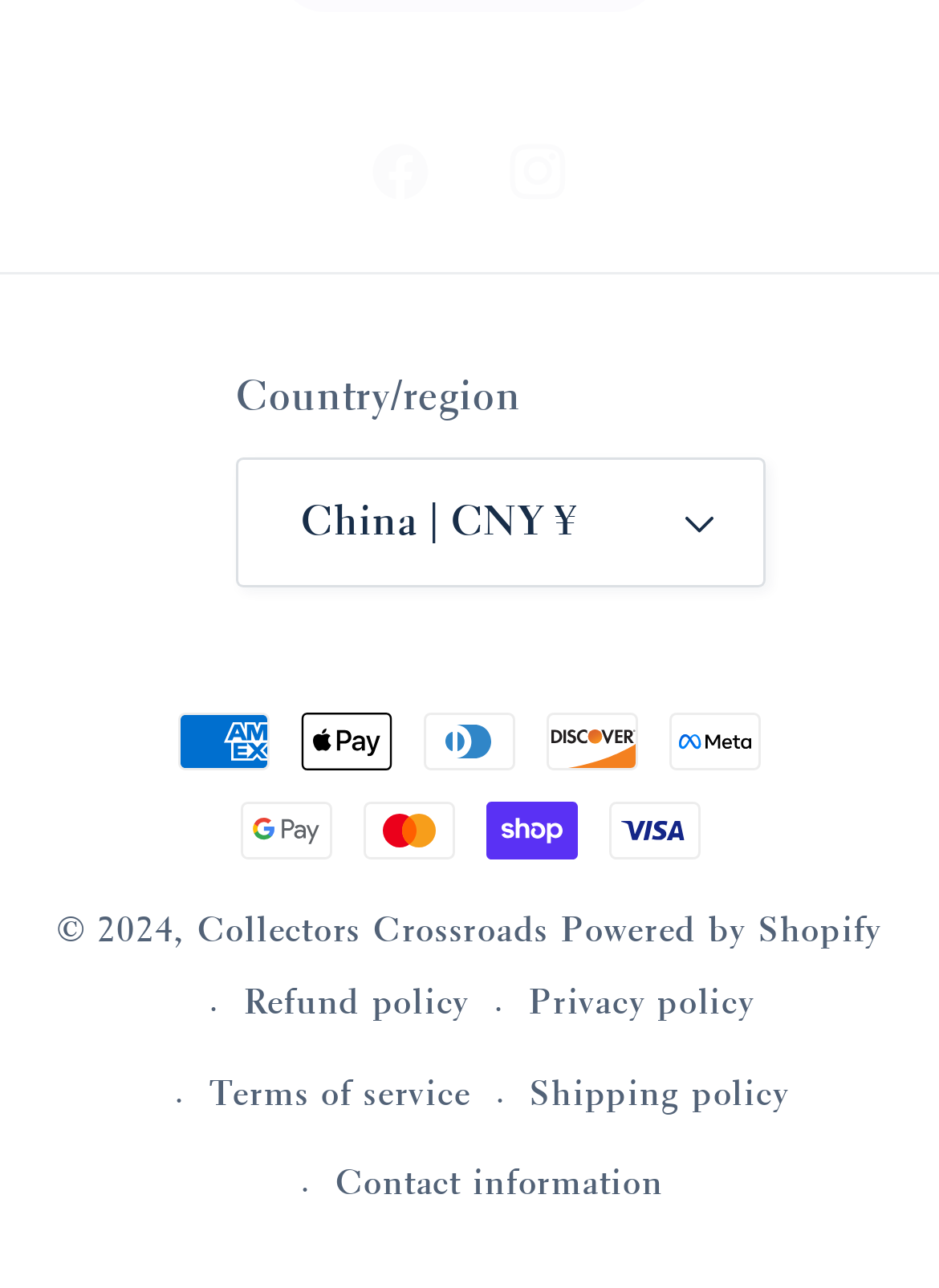Respond with a single word or short phrase to the following question: 
How many links are in the footer section?

6